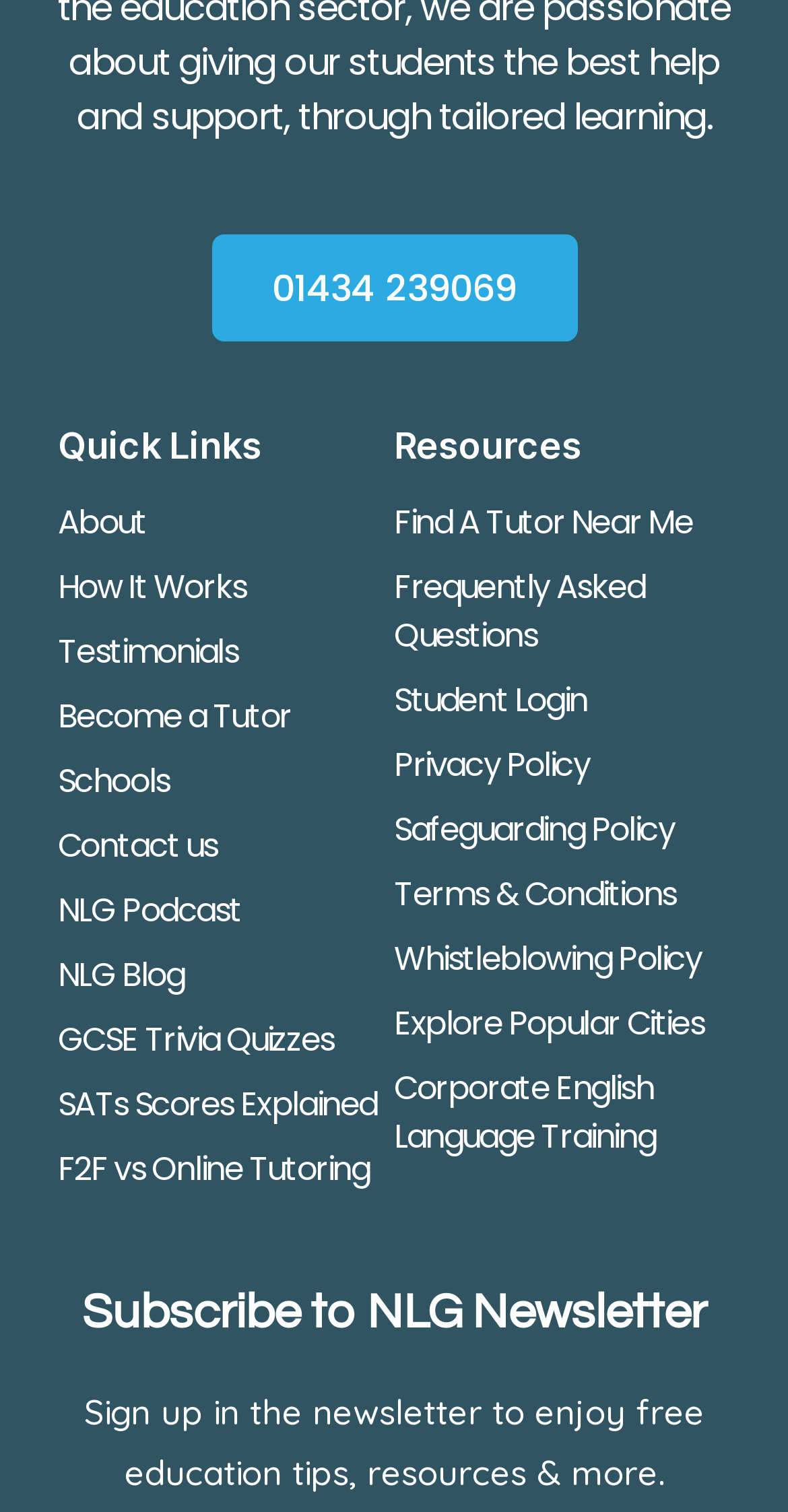What is the first link under 'Quick Links'? Analyze the screenshot and reply with just one word or a short phrase.

About